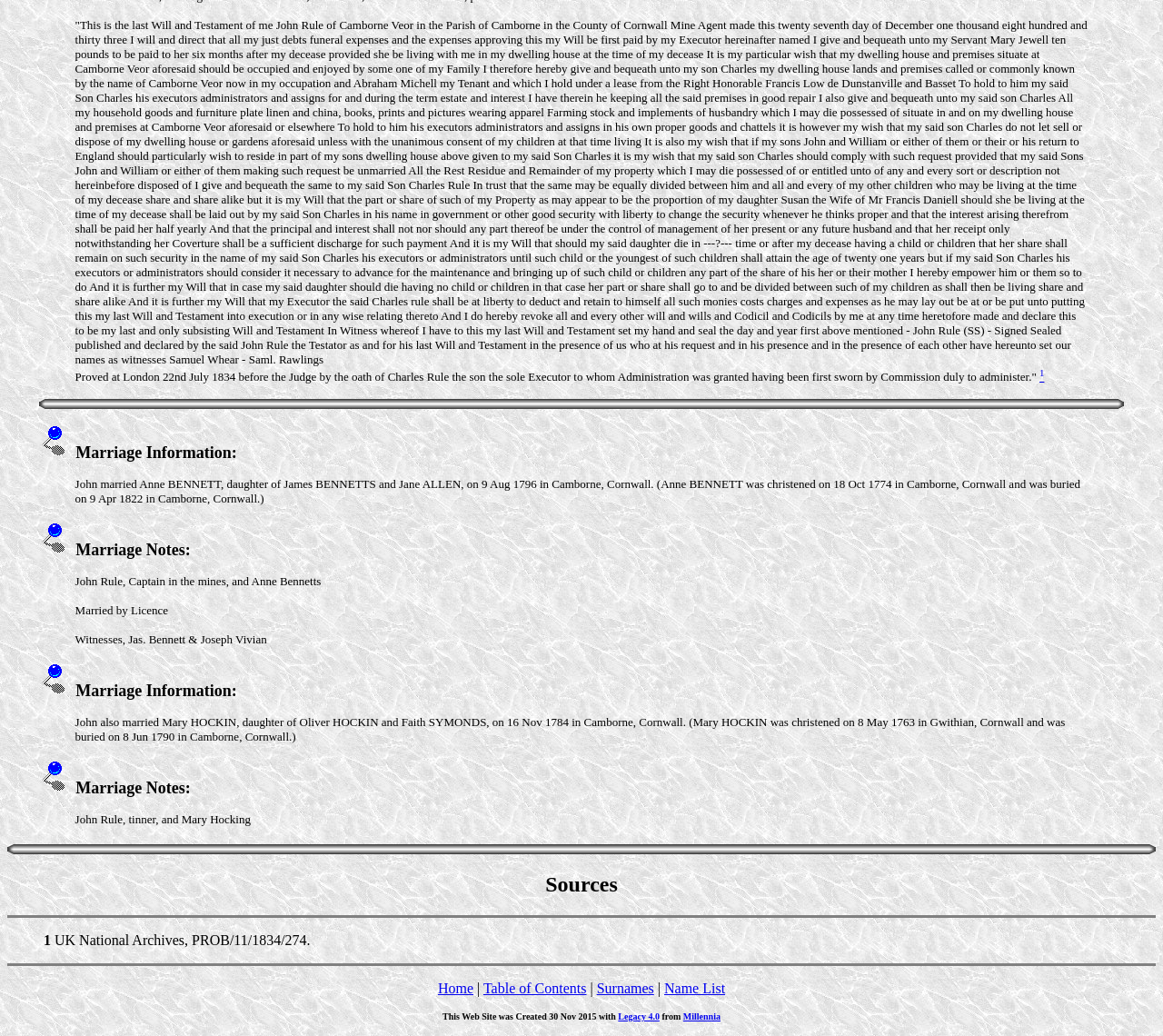Please find the bounding box for the UI component described as follows: "Millennia".

[0.587, 0.976, 0.619, 0.986]